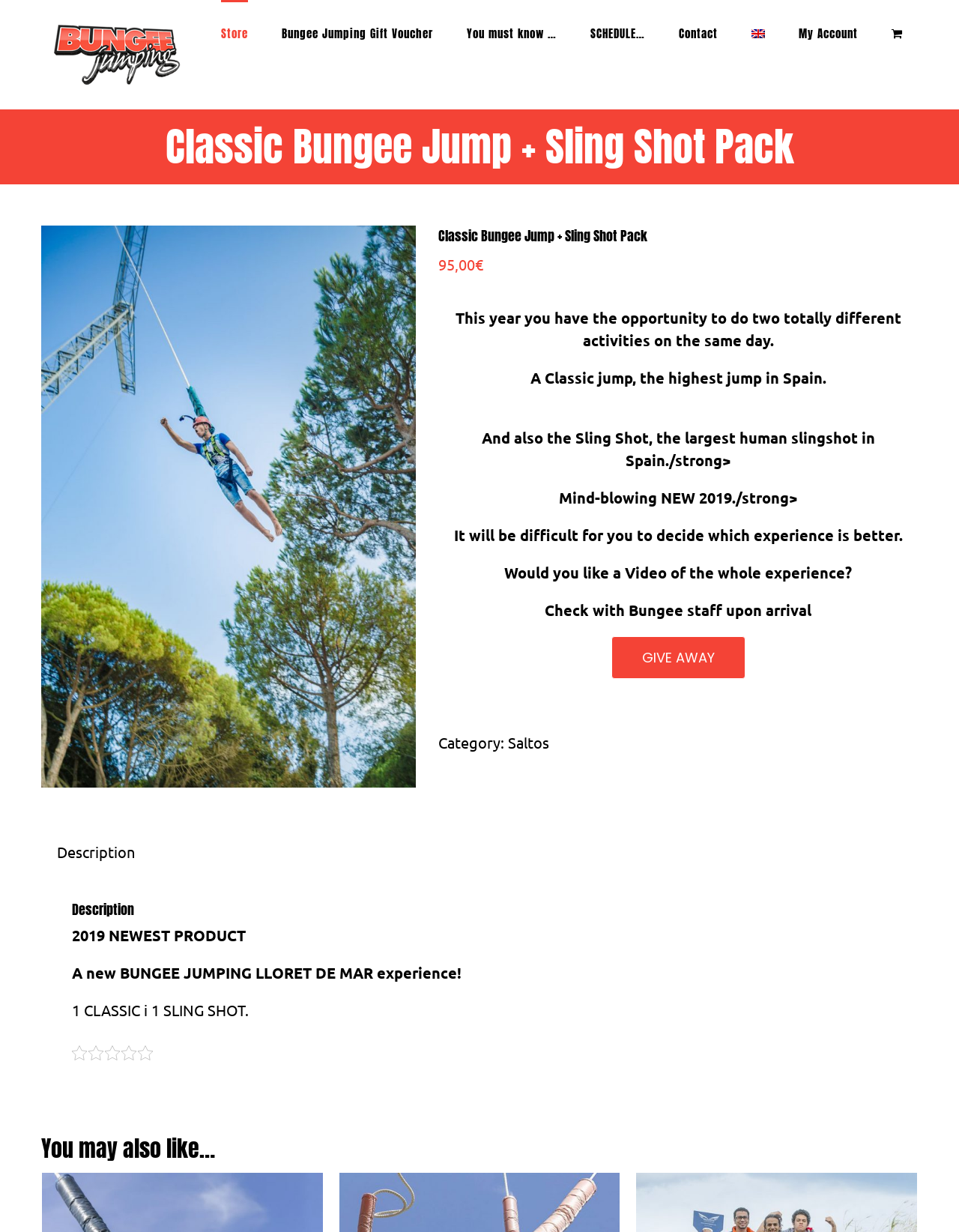Please answer the following question using a single word or phrase: What is the purpose of the Sling Shot?

Human slingshot